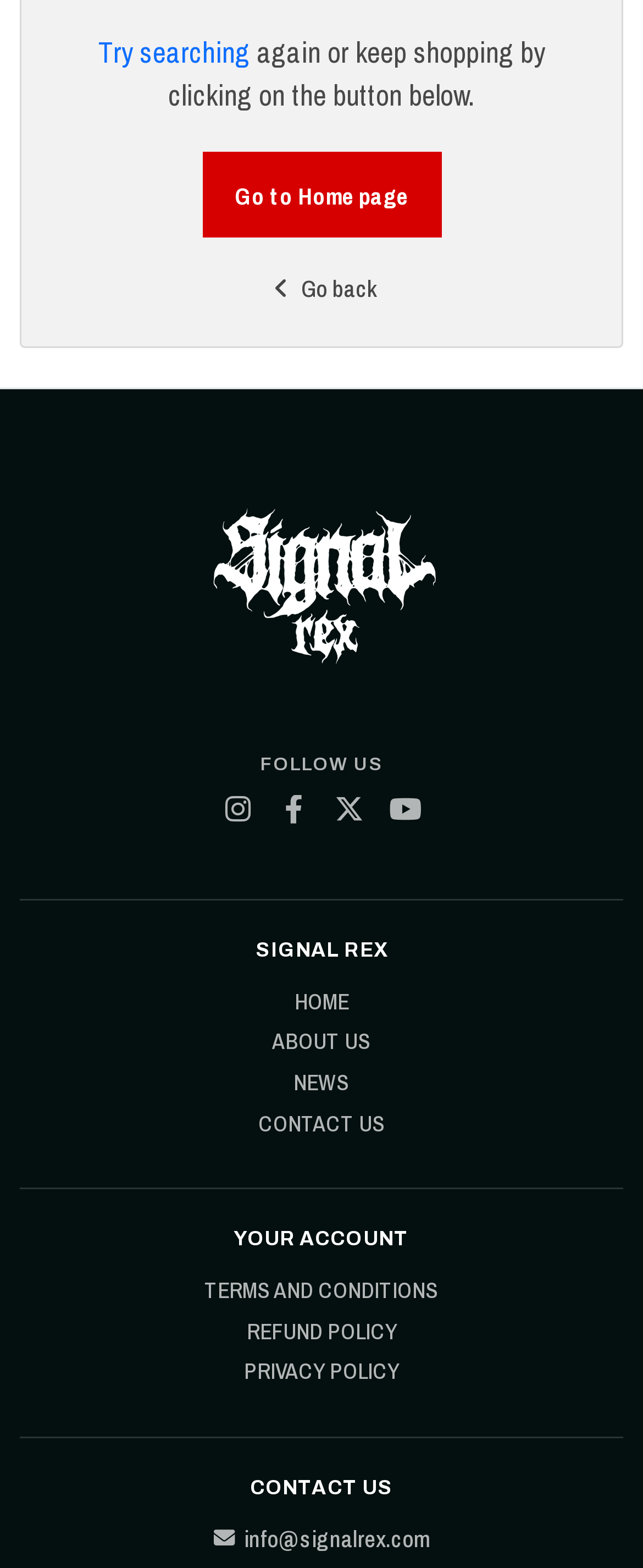Determine the bounding box for the described UI element: "News".

[0.456, 0.684, 0.544, 0.698]